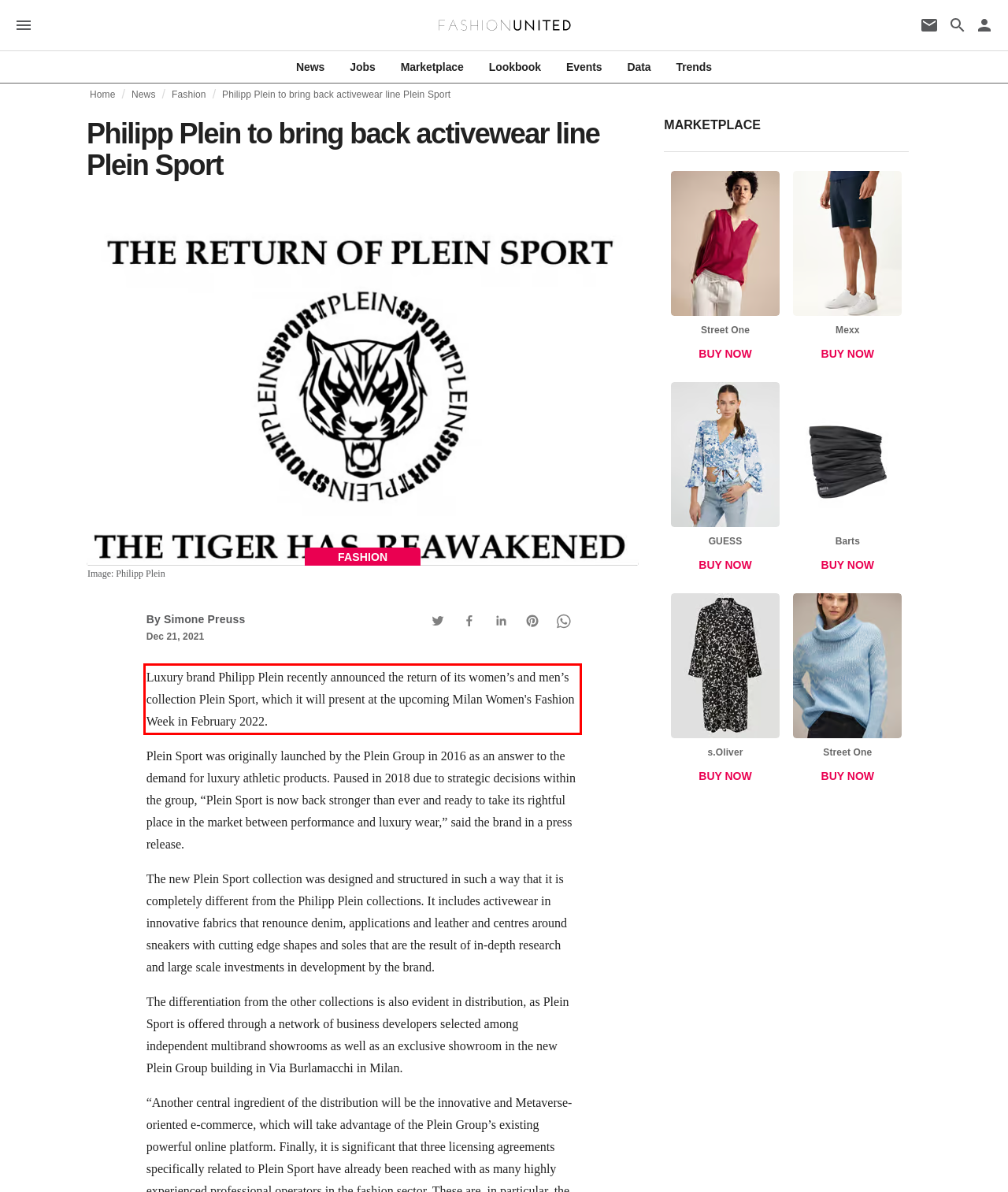Using the provided screenshot of a webpage, recognize the text inside the red rectangle bounding box by performing OCR.

Luxury brand Philipp Plein recently announced the return of its women’s and men’s collection Plein Sport, which it will present at the upcoming Milan Women's Fashion Week in February 2022.